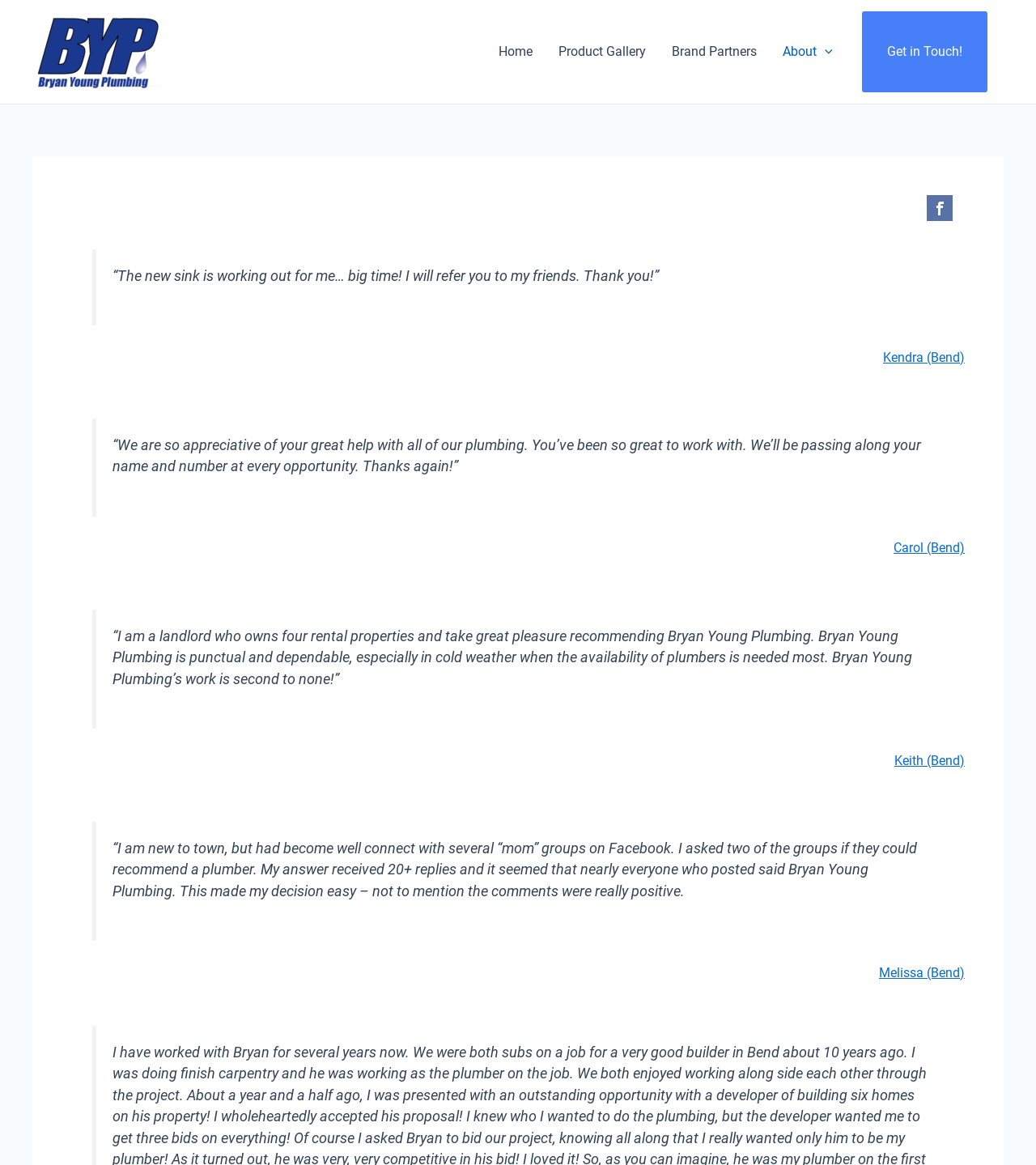Determine the bounding box coordinates of the region to click in order to accomplish the following instruction: "Click on Product Gallery". Provide the coordinates as four float numbers between 0 and 1, specifically [left, top, right, bottom].

[0.527, 0.01, 0.636, 0.079]